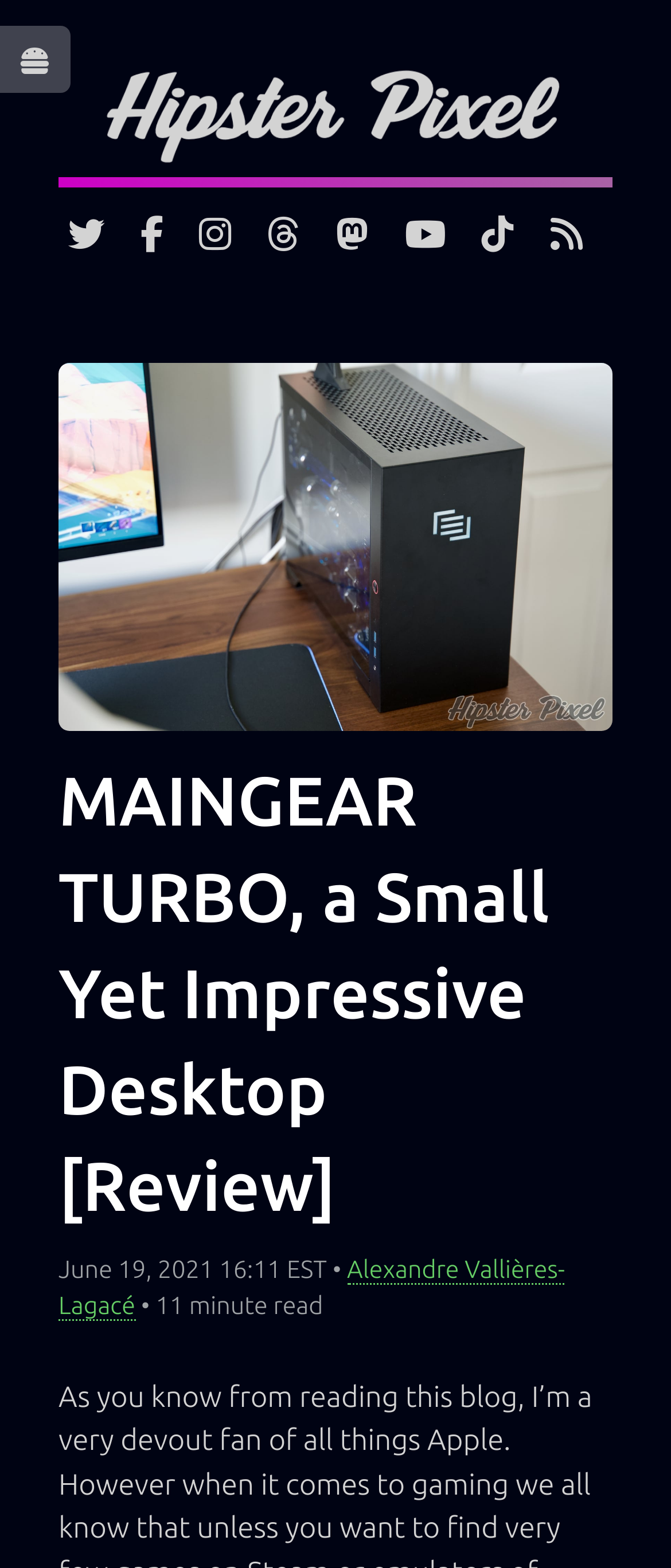Based on the element description Hipster Pixel, identify the bounding box coordinates for the UI element. The coordinates should be in the format (top-left x, top-left y, bottom-right x, bottom-right y) and within the 0 to 1 range.

[0.087, 0.028, 0.913, 0.094]